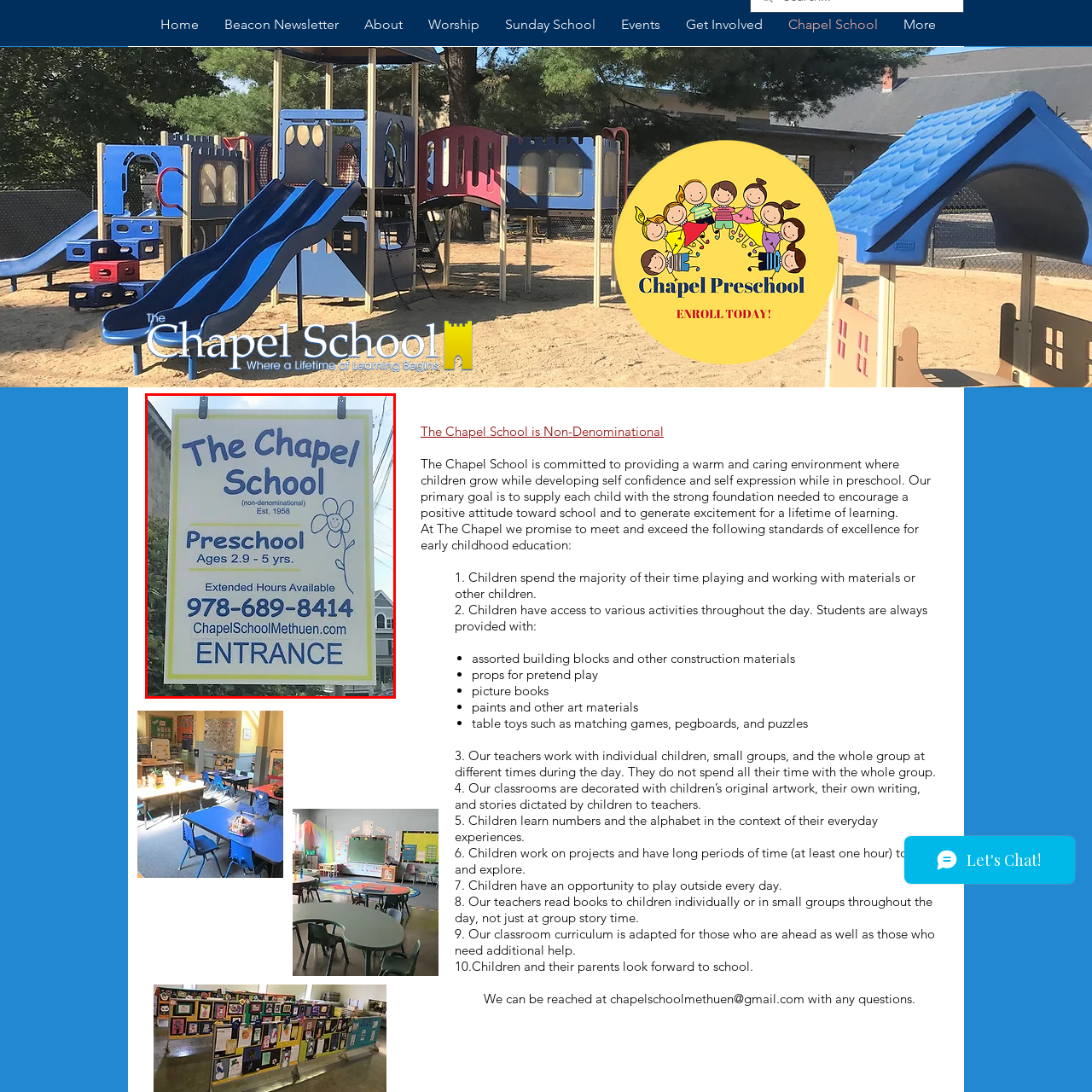What is the purpose of the phone number displayed on the sign?
Look closely at the part of the image outlined in red and give a one-word or short phrase answer.

For inquiries